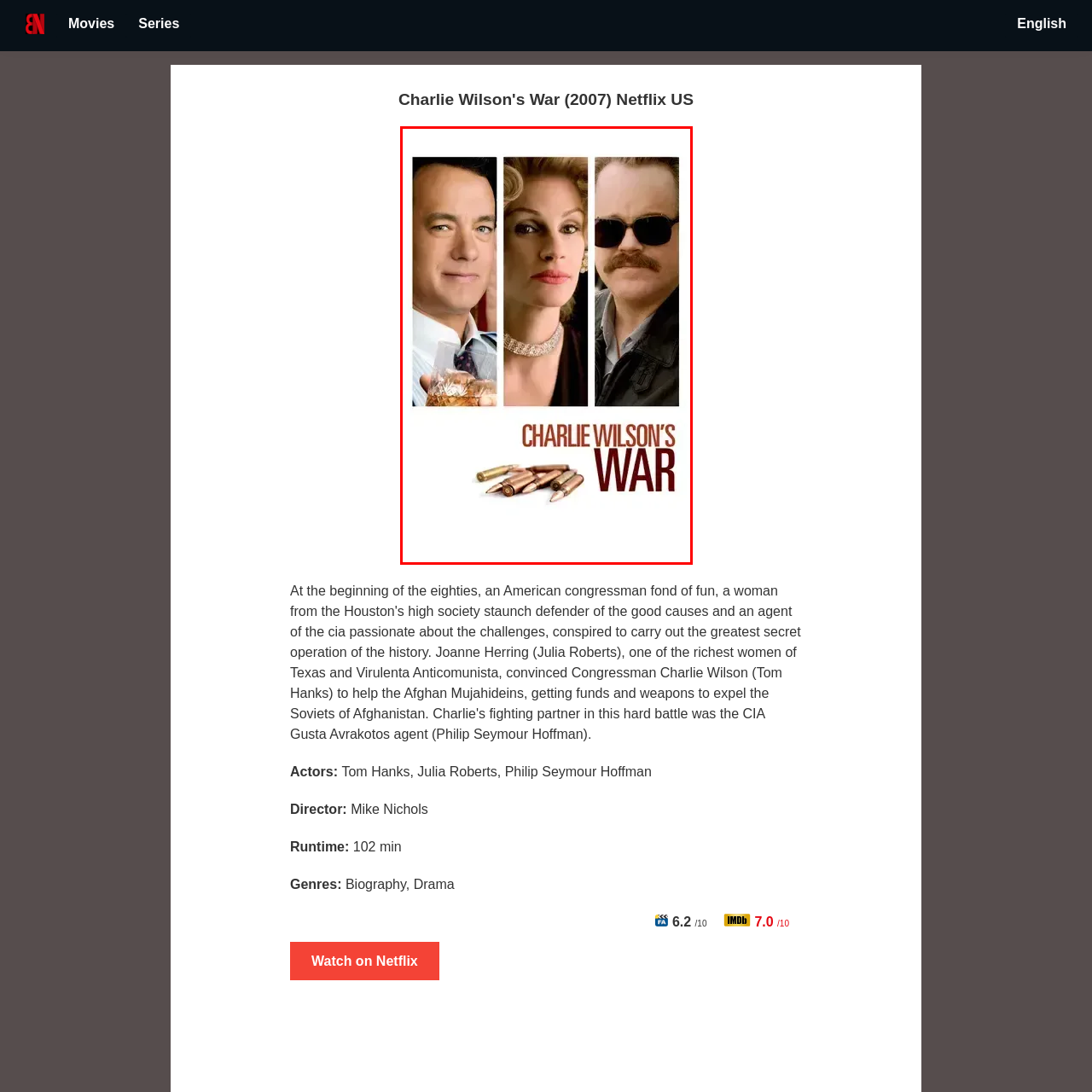Look at the region marked by the red box and describe it extensively.

The image features the promotional poster for the film "Charlie Wilson's War" (2007), prominently displaying three lead characters. On the left, Tom Hanks portrays Charlie Wilson, holding a drink and exuding charm. In the center, Julia Roberts plays a pivotal role, her dramatic gaze and elegant attire hinting at a strong influence in the narrative. On the right, Philip Seymour Hoffman embodies a hardened character with distinctive sunglasses and a serious demeanor, suggesting the film's serious themes. Below their images, the title "CHARLIE WILSON'S WAR" stands bold, accompanied by a visual of scattered bullet casings, symbolizing the film's backdrop of political intrigue and conflict. This cinematic drama, directed by Mike Nichols, incorporates elements of biography and drama, exploring the complexities of war and politics.